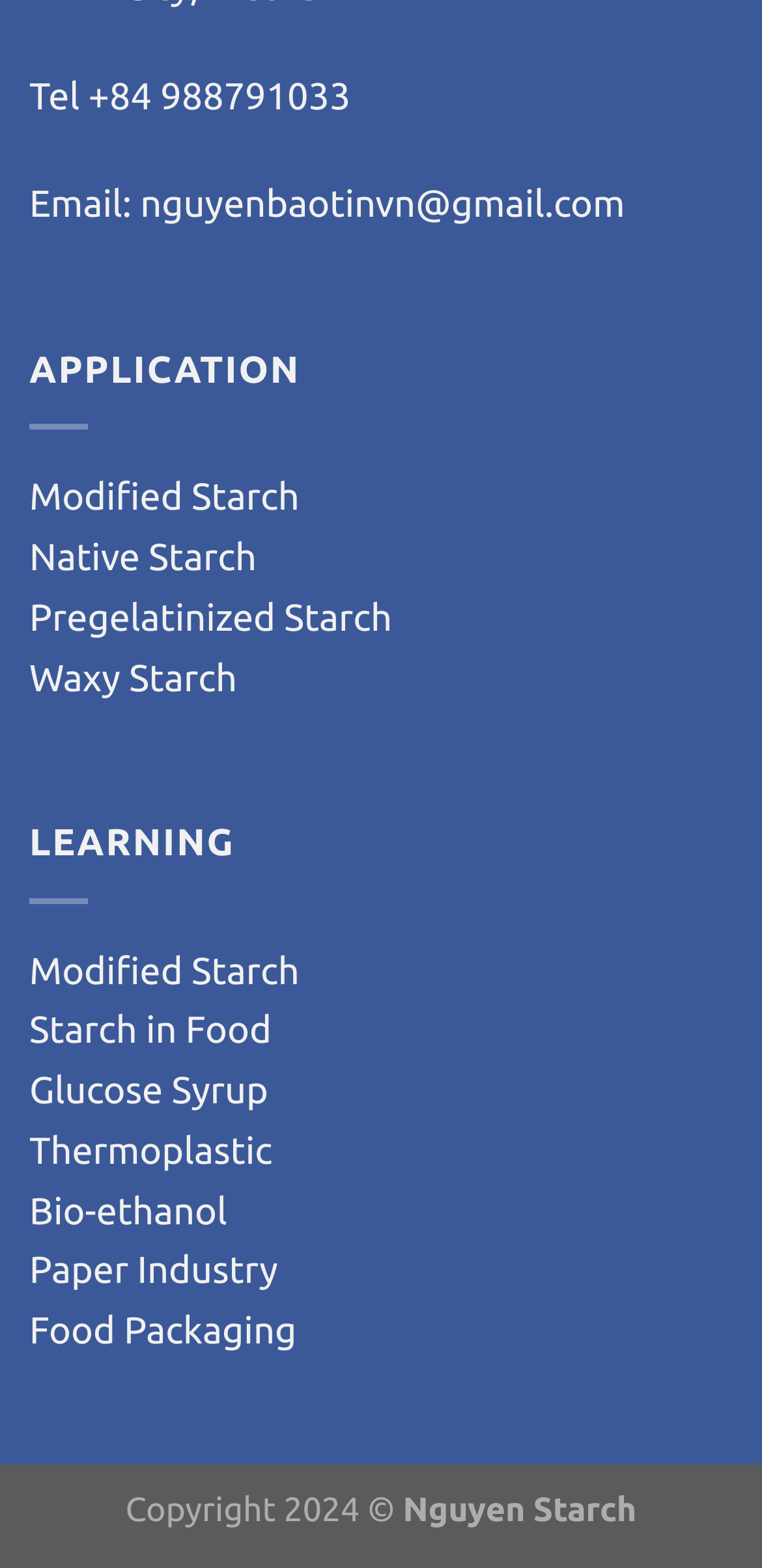What is the year of copyright mentioned on the webpage? Examine the screenshot and reply using just one word or a brief phrase.

2024